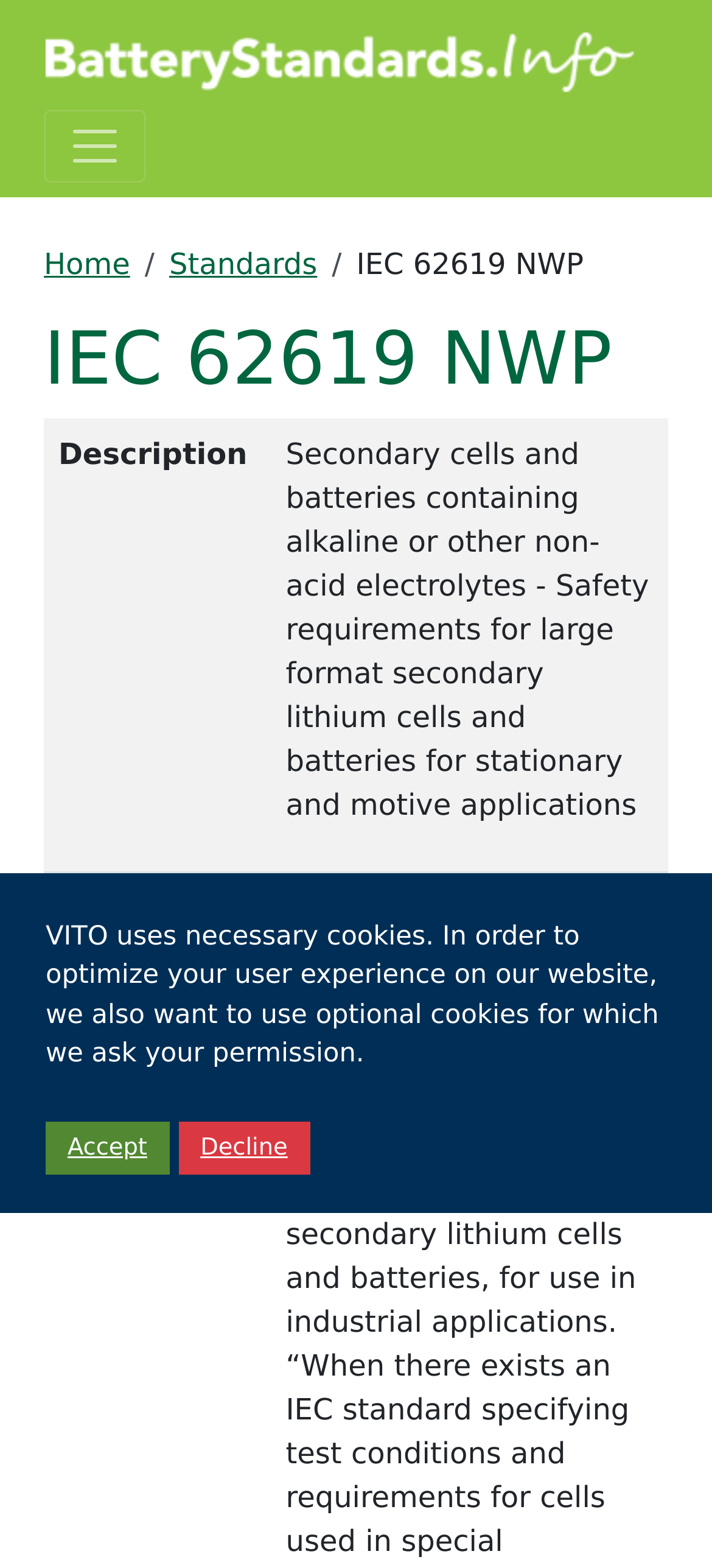Kindly determine the bounding box coordinates for the area that needs to be clicked to execute this instruction: "go to home page".

[0.062, 0.015, 0.897, 0.064]